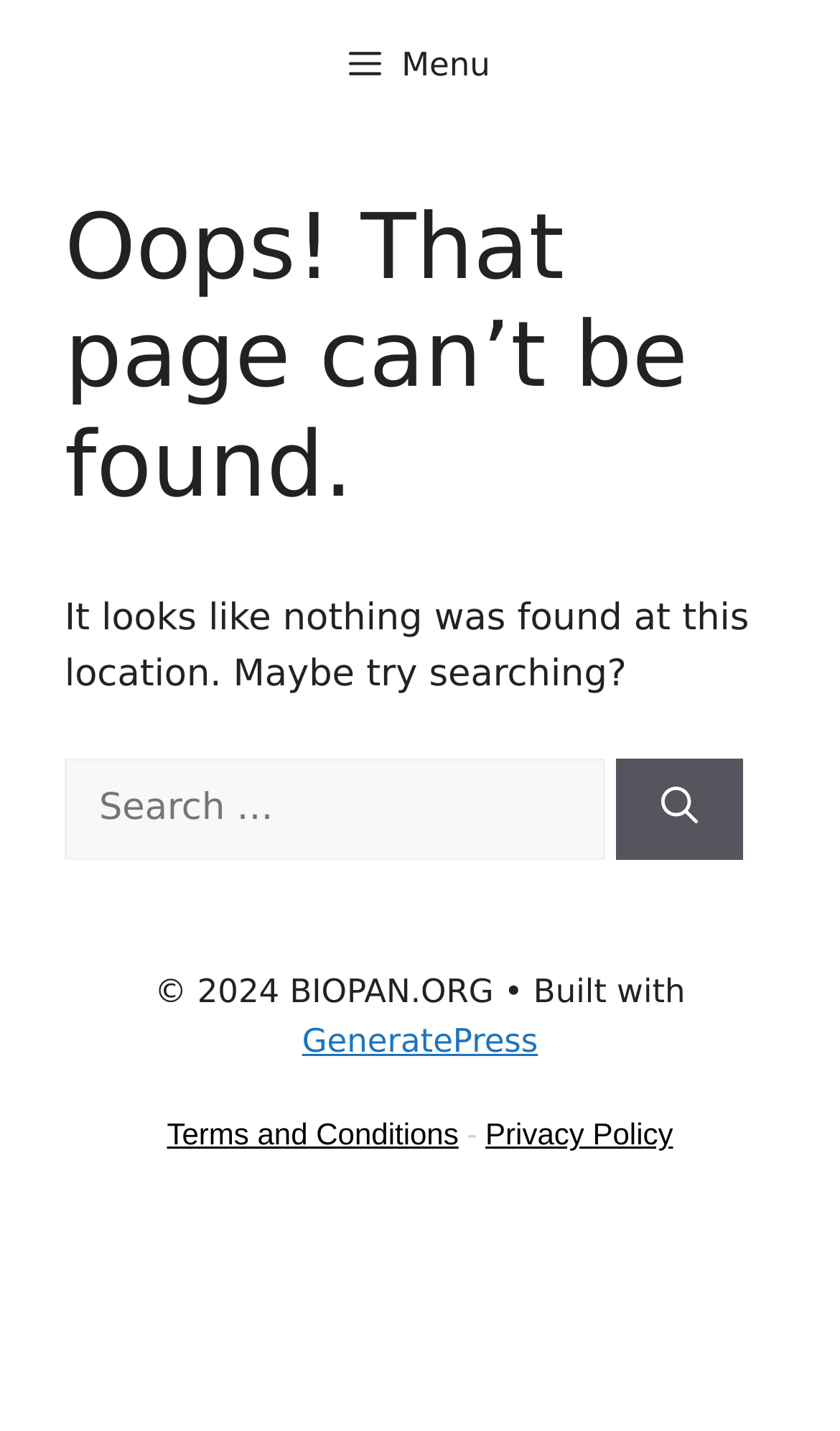Answer the following in one word or a short phrase: 
What is the copyright year of the website?

2024